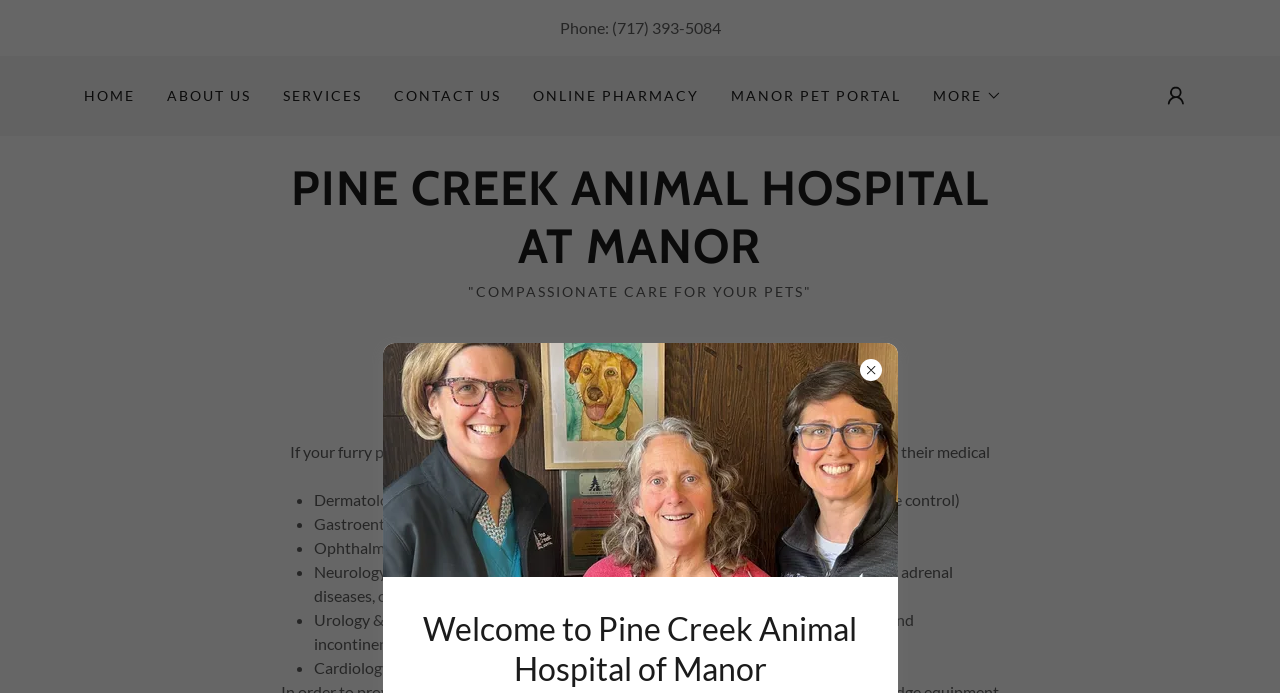Identify and extract the main heading from the webpage.

Diagnosis and Treatment